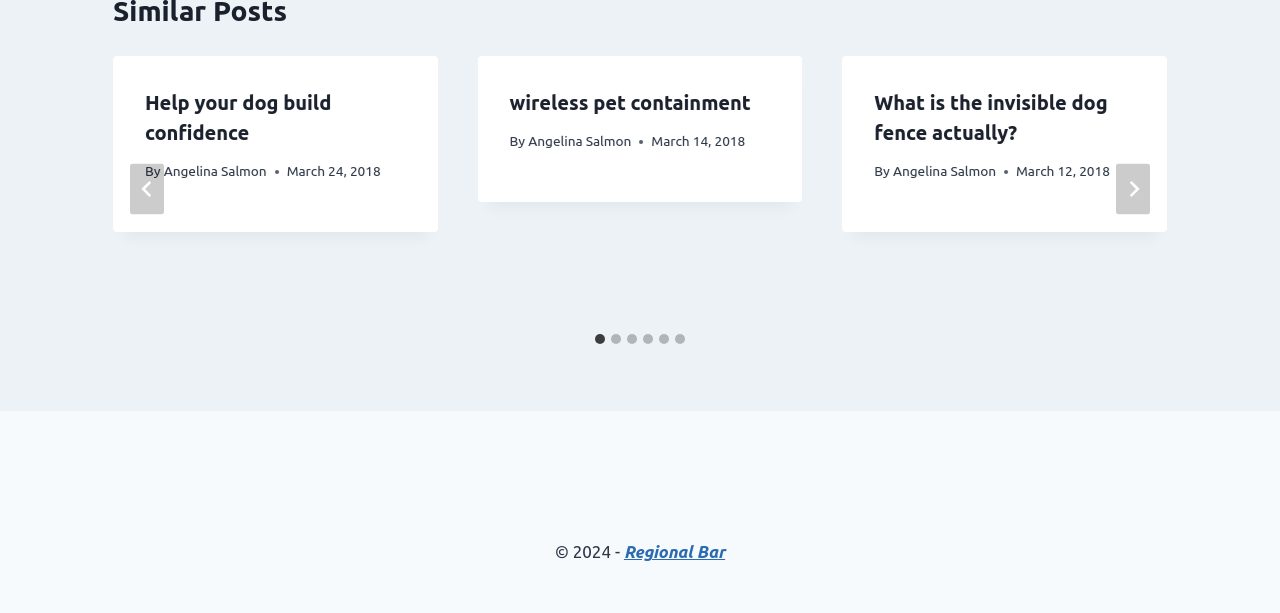Please locate the bounding box coordinates of the element's region that needs to be clicked to follow the instruction: "Go to next slide". The bounding box coordinates should be provided as four float numbers between 0 and 1, i.e., [left, top, right, bottom].

[0.872, 0.266, 0.898, 0.35]